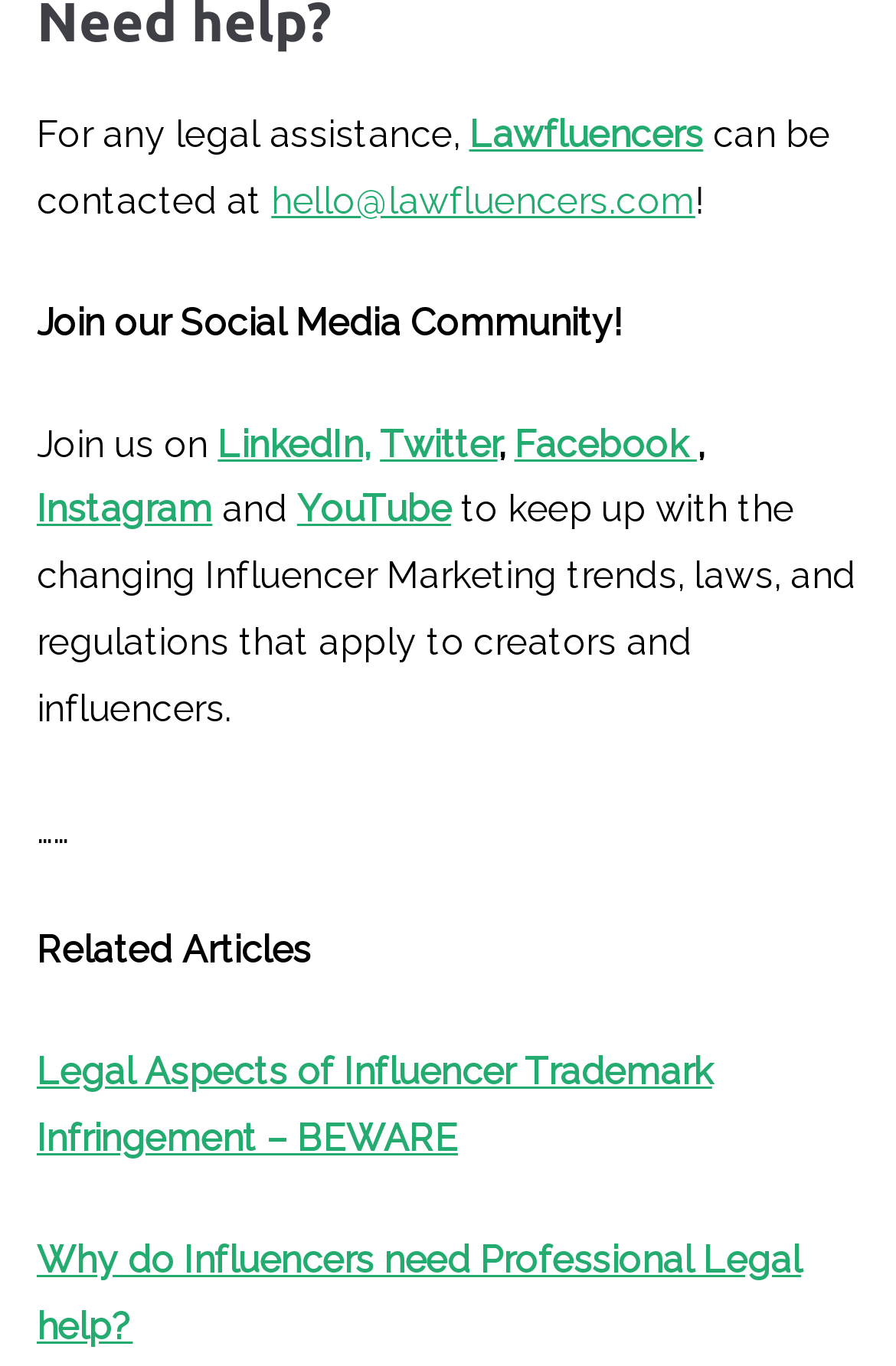How many related articles are listed on the webpage?
Please provide a single word or phrase answer based on the image.

2